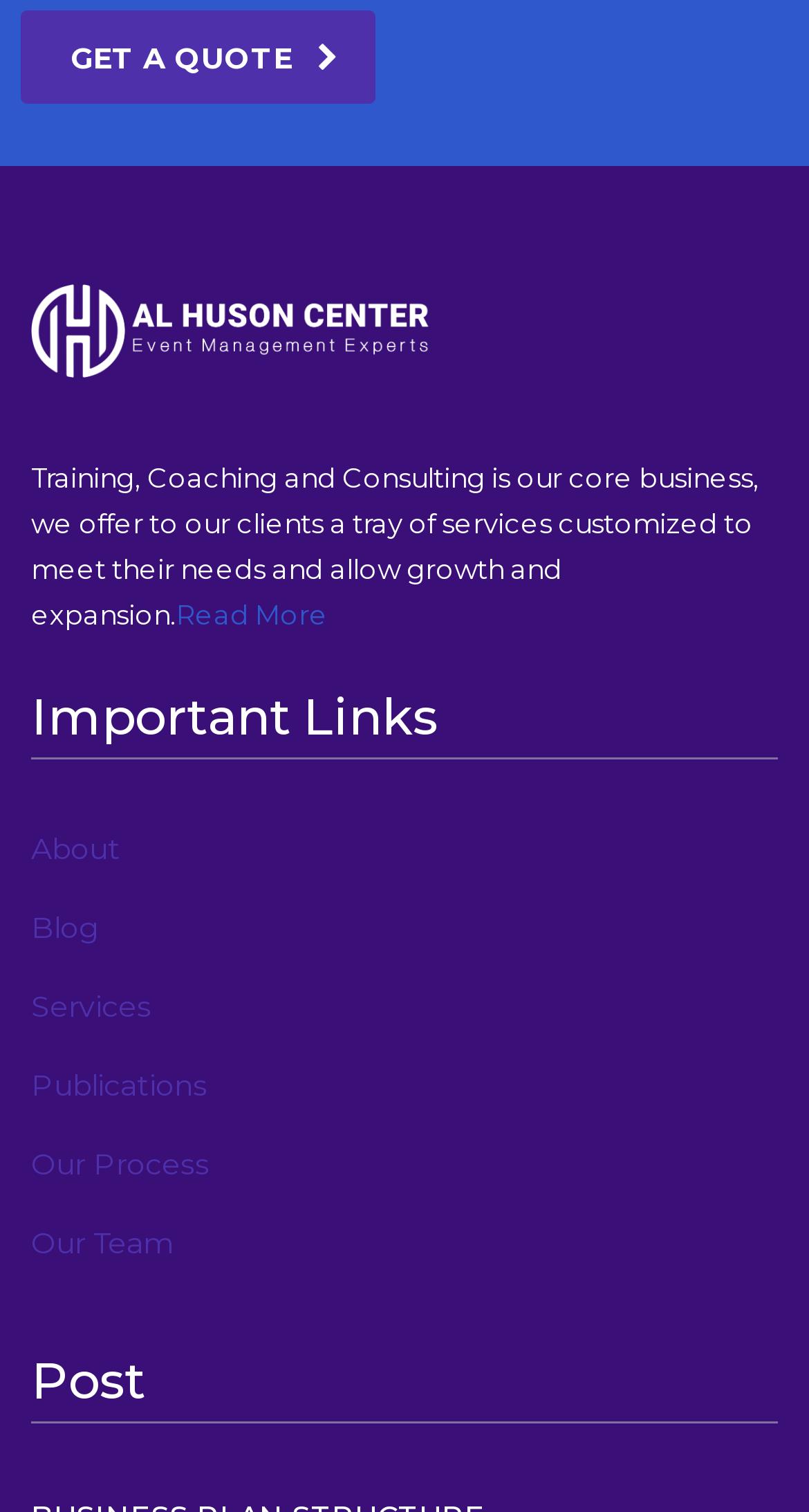Given the element description About, specify the bounding box coordinates of the corresponding UI element in the format (top-left x, top-left y, bottom-right x, bottom-right y). All values must be between 0 and 1.

[0.038, 0.55, 0.149, 0.572]